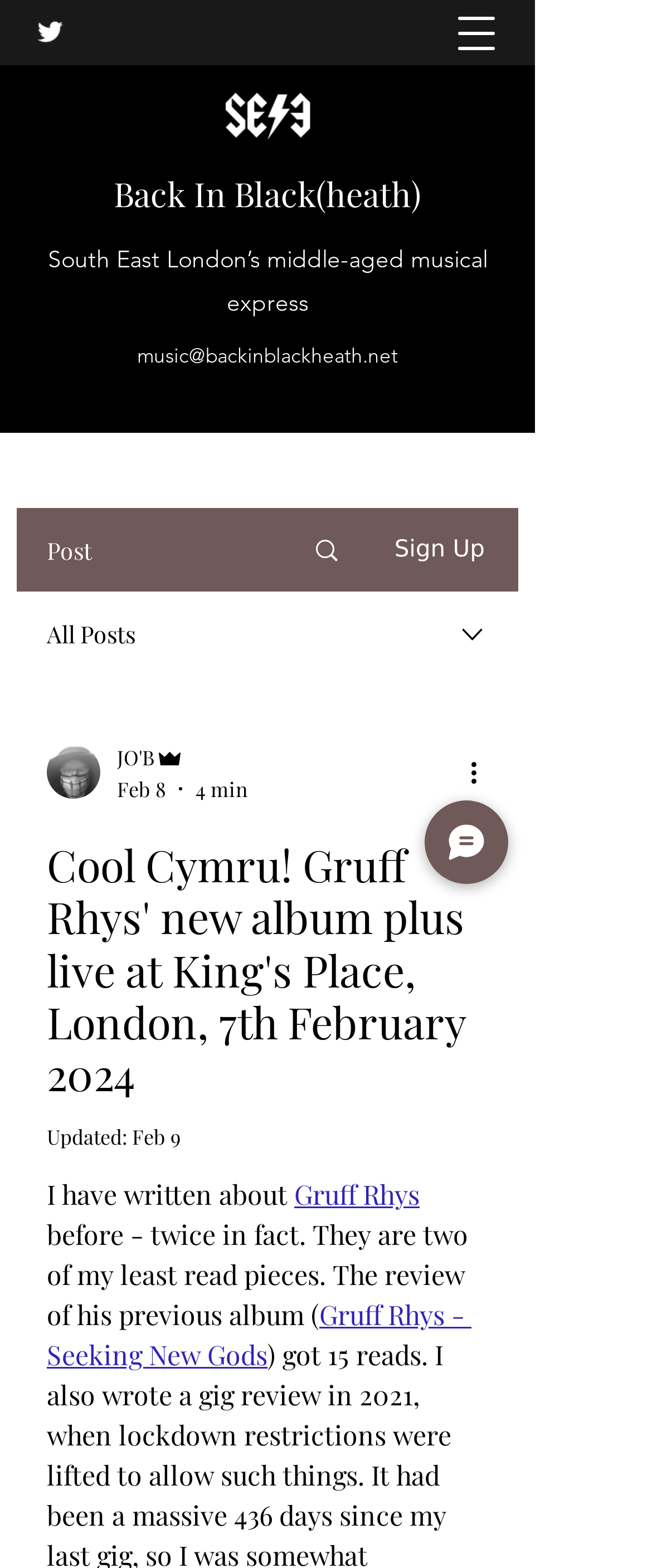Determine the bounding box coordinates for the element that should be clicked to follow this instruction: "Enter Full Name". The coordinates should be given as four float numbers between 0 and 1, in the format [left, top, right, bottom].

None